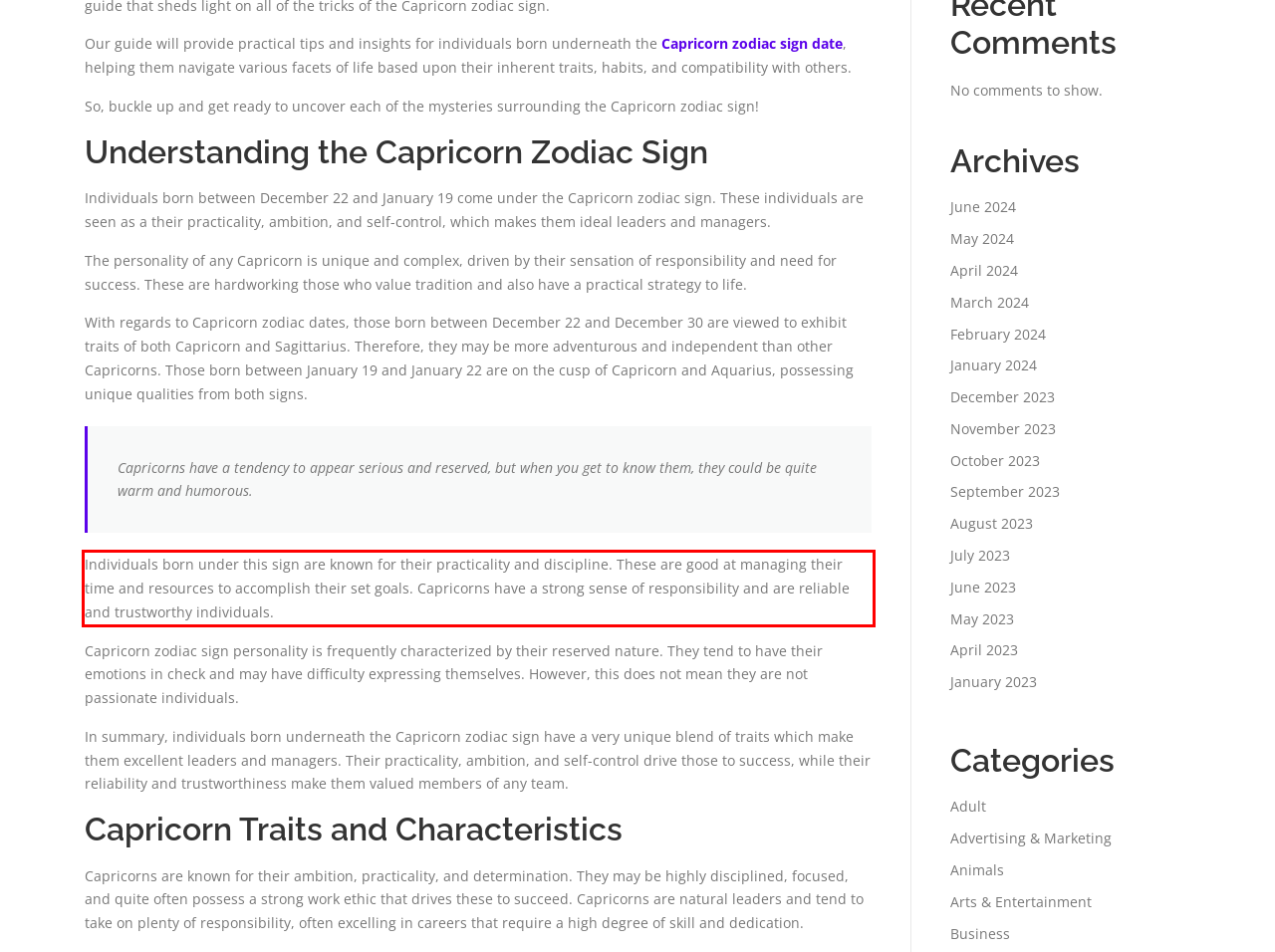You have a screenshot of a webpage, and there is a red bounding box around a UI element. Utilize OCR to extract the text within this red bounding box.

Individuals born under this sign are known for their practicality and discipline. These are good at managing their time and resources to accomplish their set goals. Capricorns have a strong sense of responsibility and are reliable and trustworthy individuals.